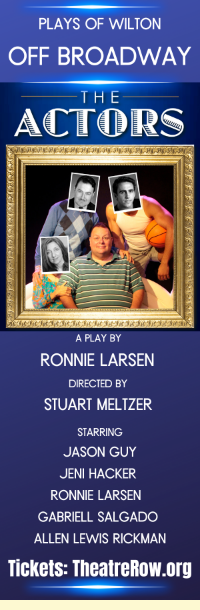Explain the image in a detailed and descriptive way.

This vibrant promotional image showcases "The Actors," an Off-Broadway play presented by Plays of Wilton. The design features a playful, eye-catching layout with a gold-framed collage of character images, creating a sense of intrigue about the show. Central to the design is a character in a striped outfit, exuding personality with a basketball in hand, surrounded by smaller images of other cast members, each photo creatively altered to add humorous flair. 

The text prominently displays the title "THE ACTORS" in bold, striking letters at the top, indicating the production's identity. Below, it notes the playwright, Ronnie Larsen, along with the director, Stuart Meltzer. The names of the cast—Jason Guy, Jeni Hacker, Ronnie Larsen, Gabriell Salgado, and Allen Lewis Rickman—follow in a neatly organized manner, emphasizing the talent behind the production. 

At the bottom, a clear call to action urges viewers to purchase tickets, directing them to TheatreRow.org, enhancing accessibility for interested audience members. This engaging design effectively captures the spirit of the play while conveying essential information to potential theatergoers.